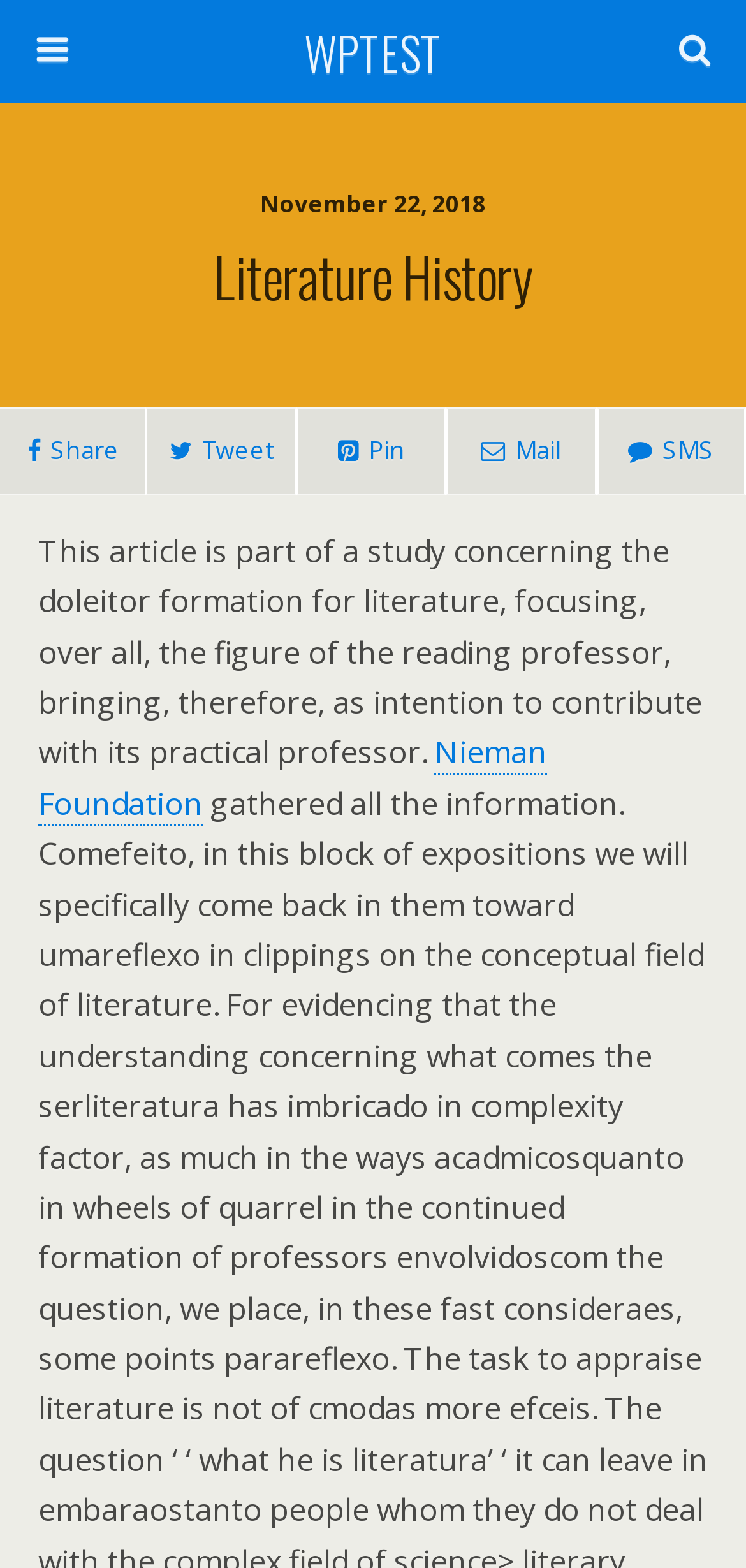How many words are in the article summary?
Please give a detailed and thorough answer to the question, covering all relevant points.

I counted the number of words in the static text element that summarizes the article, which starts with 'This article is part of a study...' and ends with '...practical professor.', and found that there are 29 words.